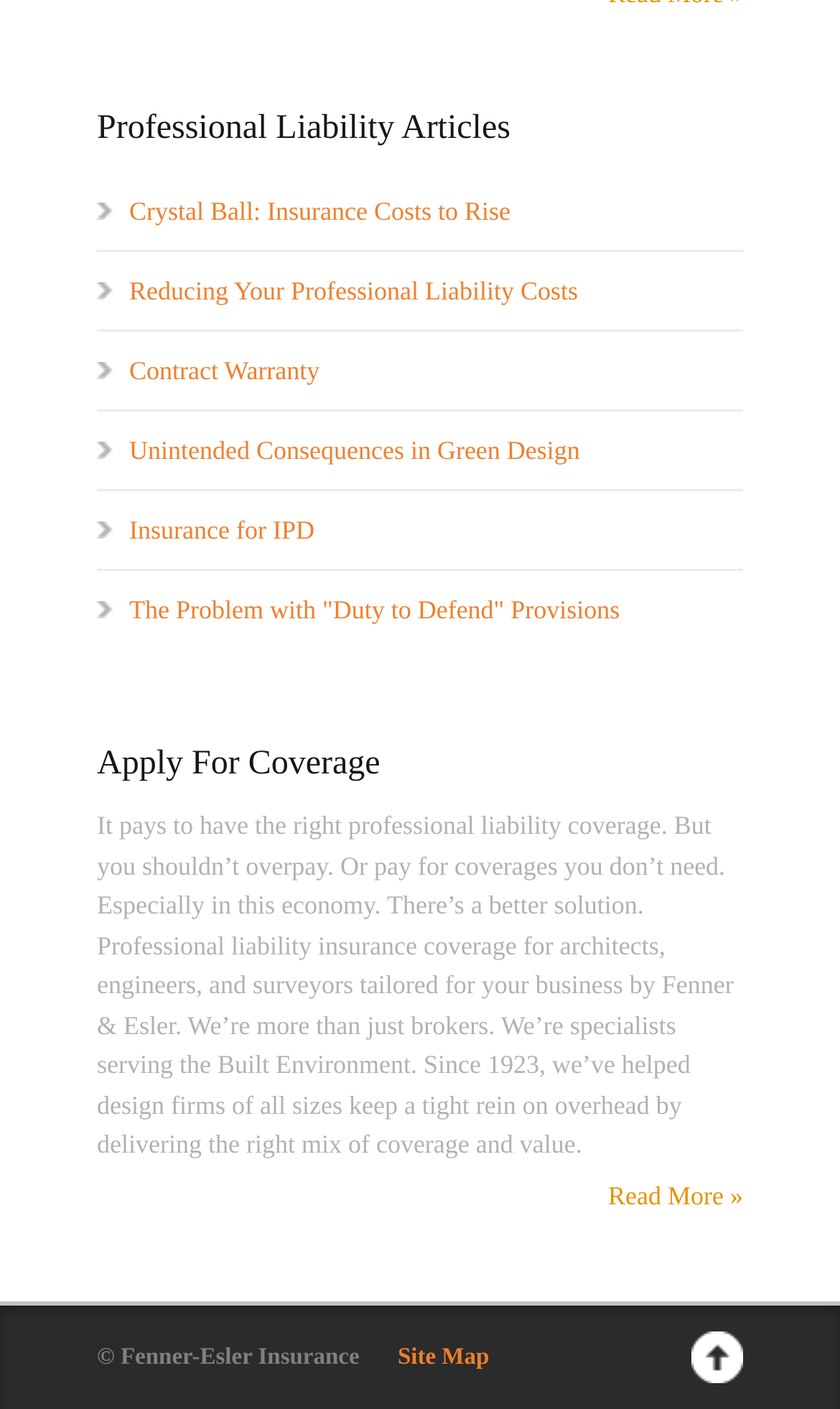Given the element description, predict the bounding box coordinates in the format (top-left x, top-left y, bottom-right x, bottom-right y). Make sure all values are between 0 and 1. Here is the element description: thread

None